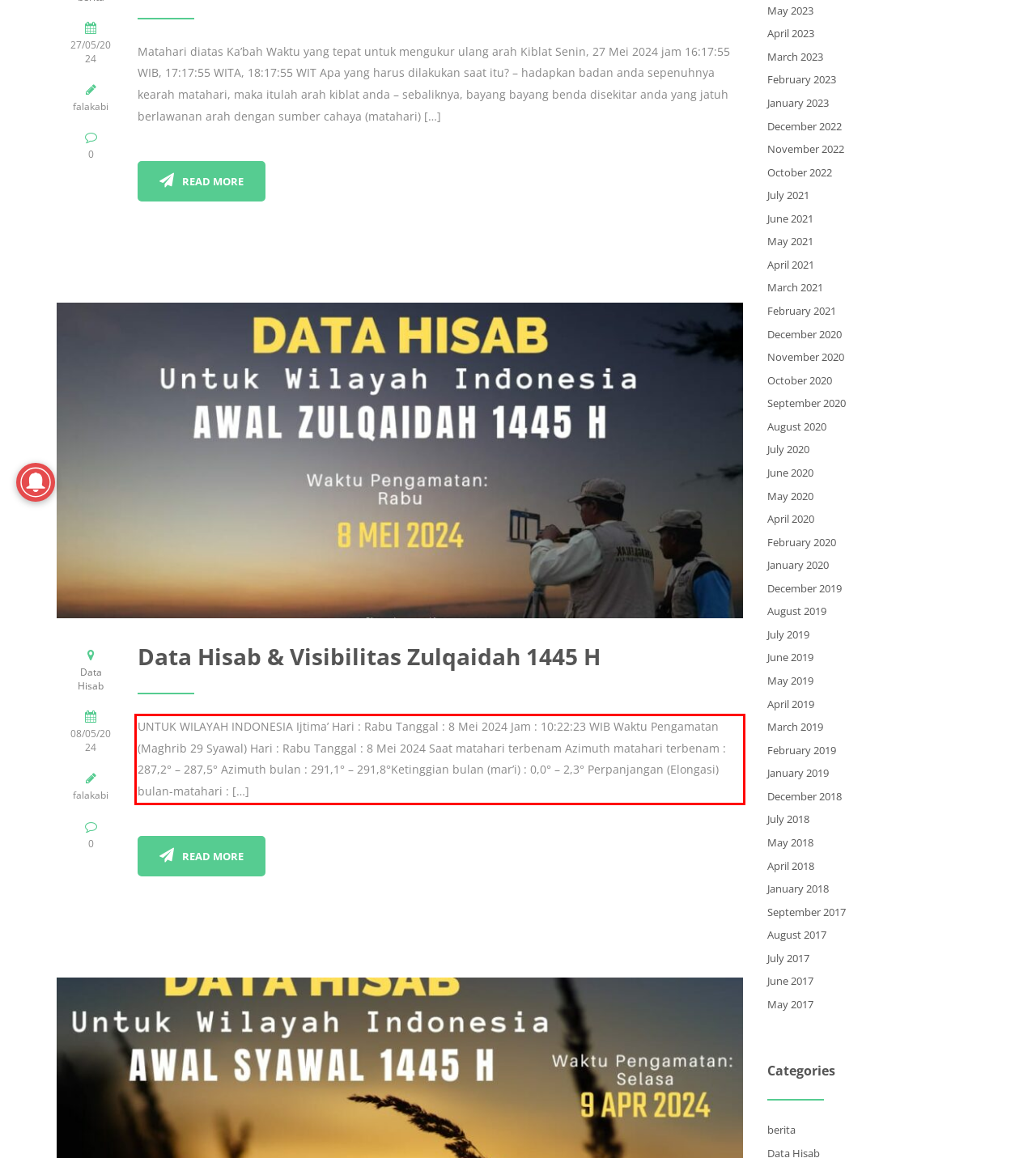Look at the webpage screenshot and recognize the text inside the red bounding box.

UNTUK WILAYAH INDONESIA Ijtima’ Hari : Rabu Tanggal : 8 Mei 2024 Jam : 10:22:23 WIB Waktu Pengamatan (Maghrib 29 Syawal) Hari : Rabu Tanggal : 8 Mei 2024 Saat matahari terbenam Azimuth matahari terbenam : 287,2° – 287,5° Azimuth bulan : 291,1° – 291,8°Ketinggian bulan (mar’i) : 0,0° – 2,3° Perpanjangan (Elongasi) bulan-matahari : […]